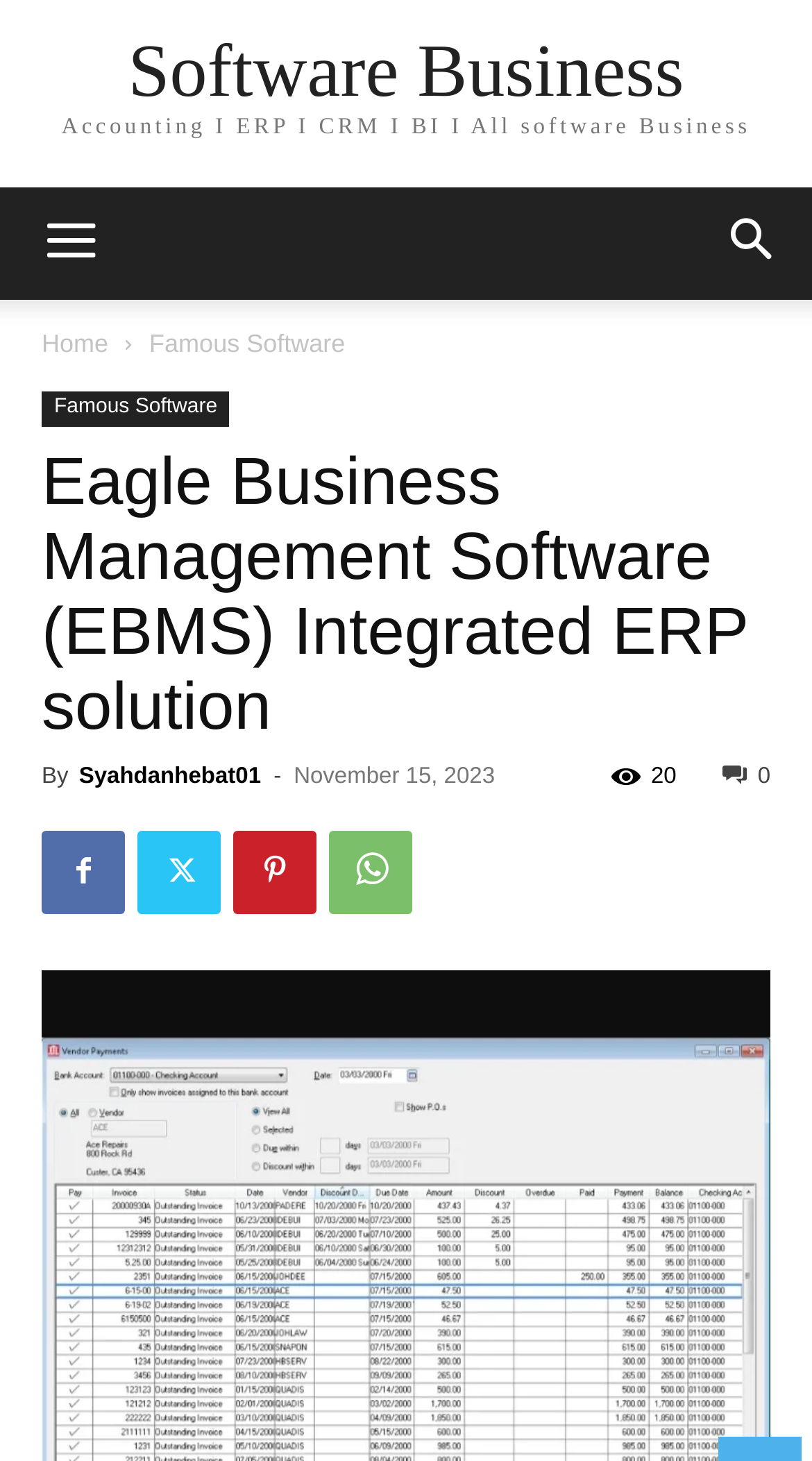Identify the bounding box for the described UI element. Provide the coordinates in (top-left x, top-left y, bottom-right x, bottom-right y) format with values ranging from 0 to 1: Software Business

[0.158, 0.023, 0.842, 0.074]